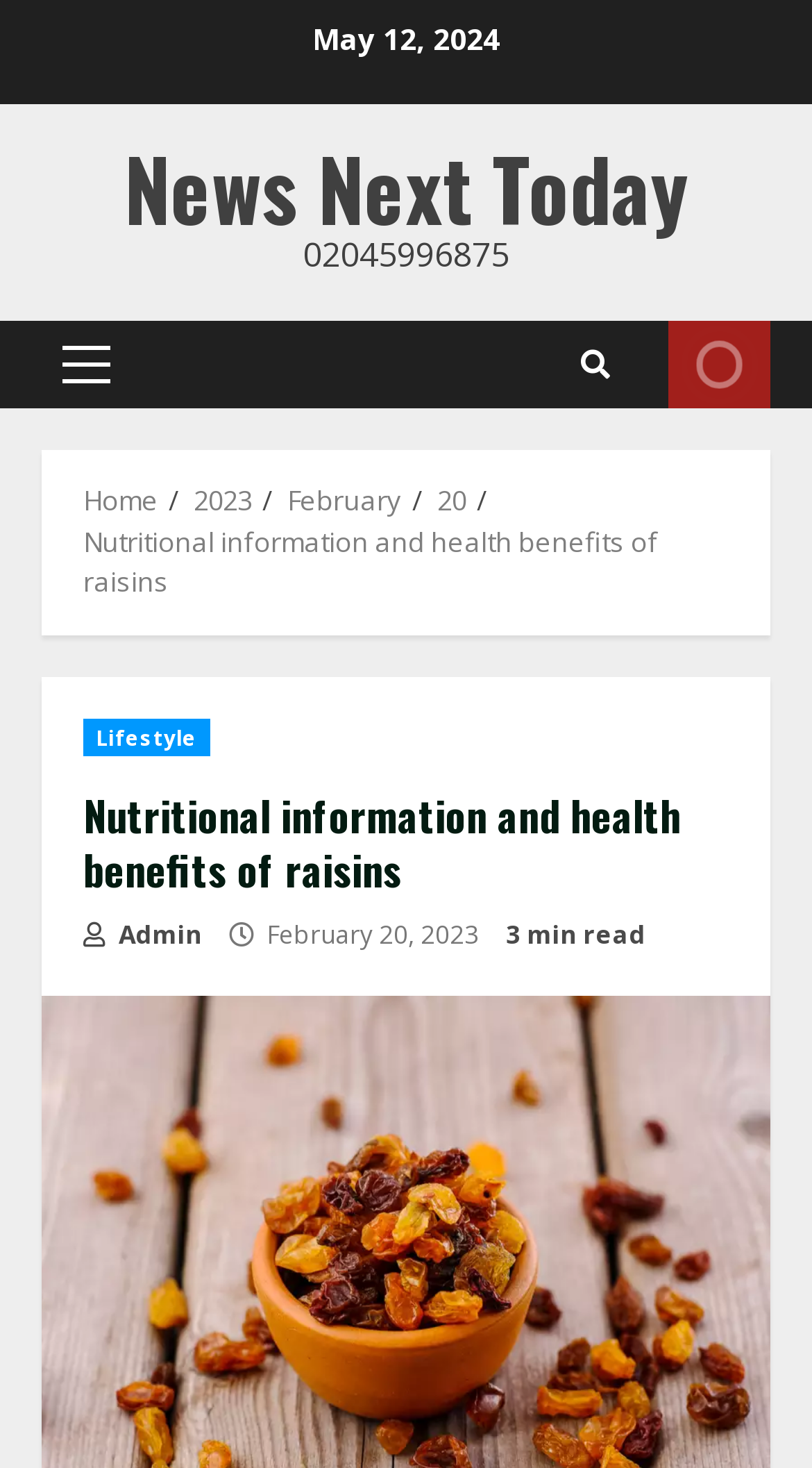Pinpoint the bounding box coordinates of the element to be clicked to execute the instruction: "view primary menu".

[0.051, 0.219, 0.162, 0.278]